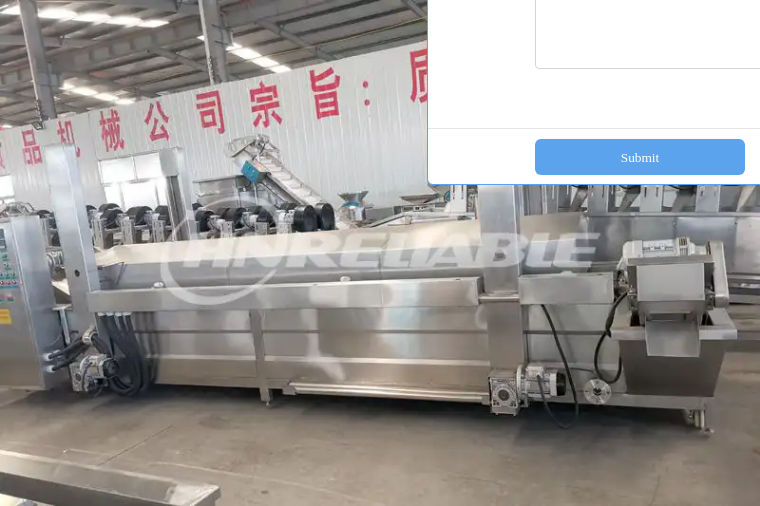Please analyze the image and provide a thorough answer to the question:
What does the branding 'HNRELIABLE' signify?

The caption states that the branding 'HNRELIABLE' is prominently featured, showcasing the manufacturer's identity, which signifies quality and reliability in commercial kitchen equipment.